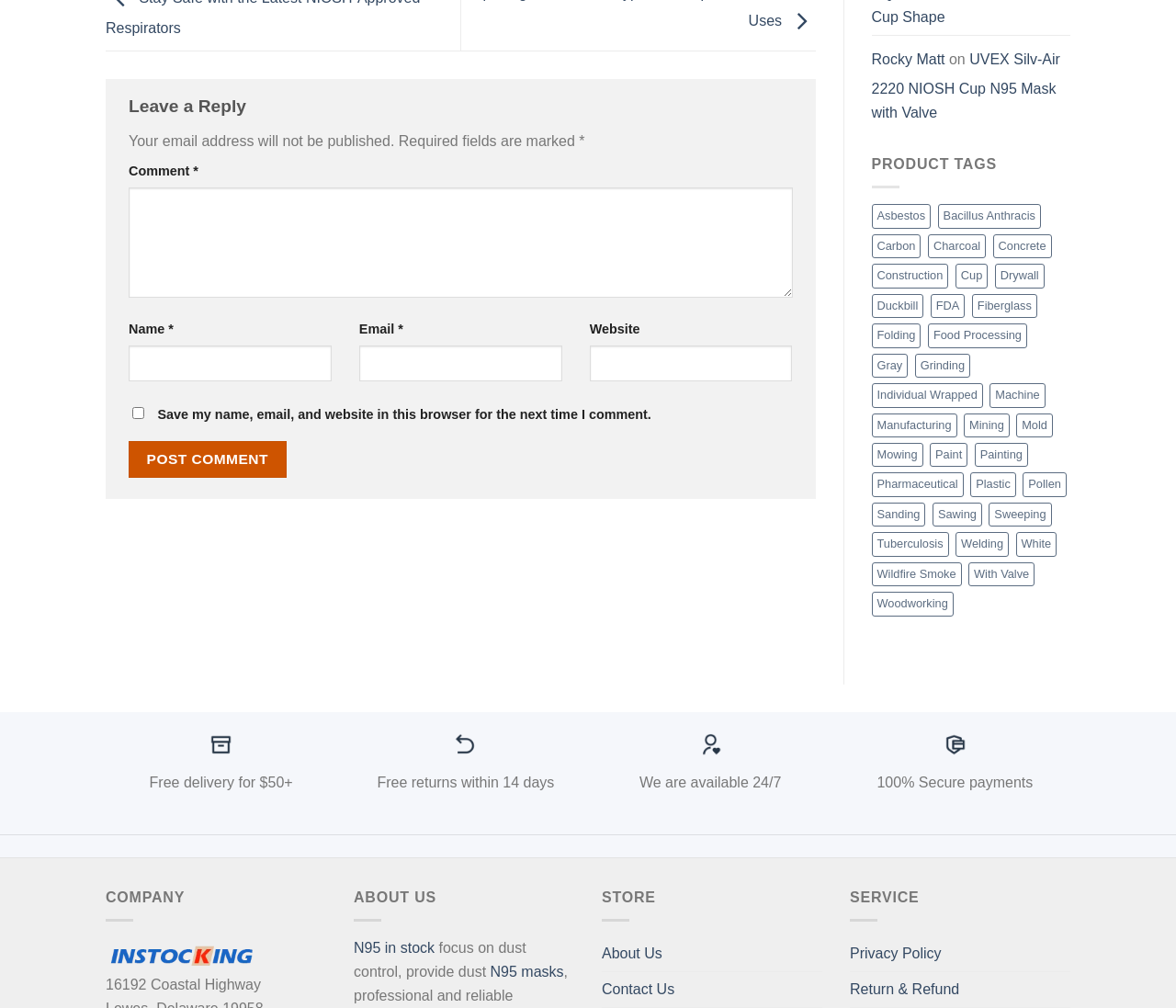Using the image as a reference, answer the following question in as much detail as possible:
What is the purpose of the checkbox?

The checkbox is located below the 'Website' textbox and is labeled 'Save my name, email, and website in this browser for the next time I comment.' Its purpose is to allow users to save their information for future comments.